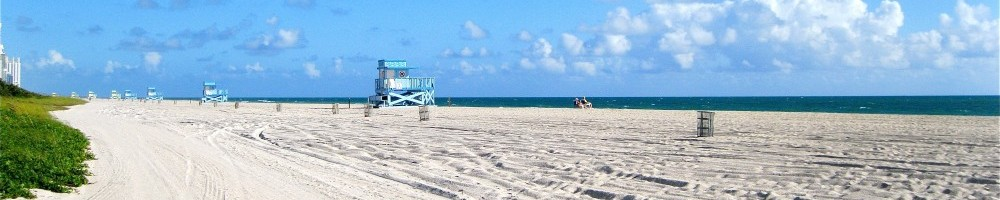Summarize the image with a detailed description that highlights all prominent details.

This picturesque image captures a serene beach scene, showcasing a wide stretch of soft, sandy shoreline under a bright blue sky. The gentle waves of the turquoise ocean roll in smoothly, creating a tranquil atmosphere. In the distance, several lifeguard towers painted in light blue provide a charming contrast to the warm colors of the sand and ocean, highlighting the beach’s commitment to safety. The scene is further enhanced by fluffy white clouds dotting the sky, offering a perfect backdrop to a day of relaxation by the seaside. A couple can be seen enjoying the sun, emphasizing the peaceful and inviting nature of this idyllic coastal setting.